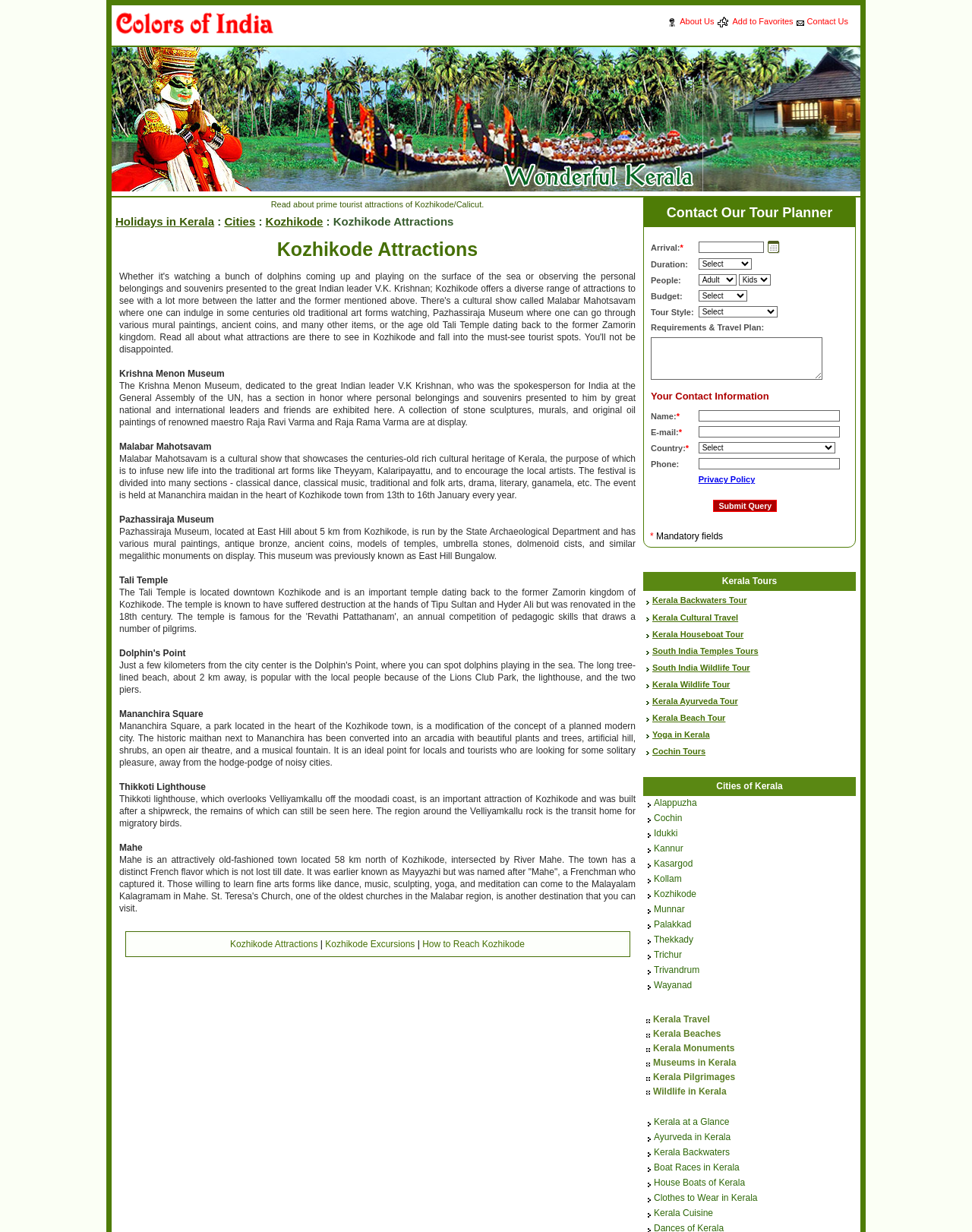Specify the bounding box coordinates of the area to click in order to follow the given instruction: "Select an option from the 'Duration' dropdown."

[0.718, 0.21, 0.773, 0.219]